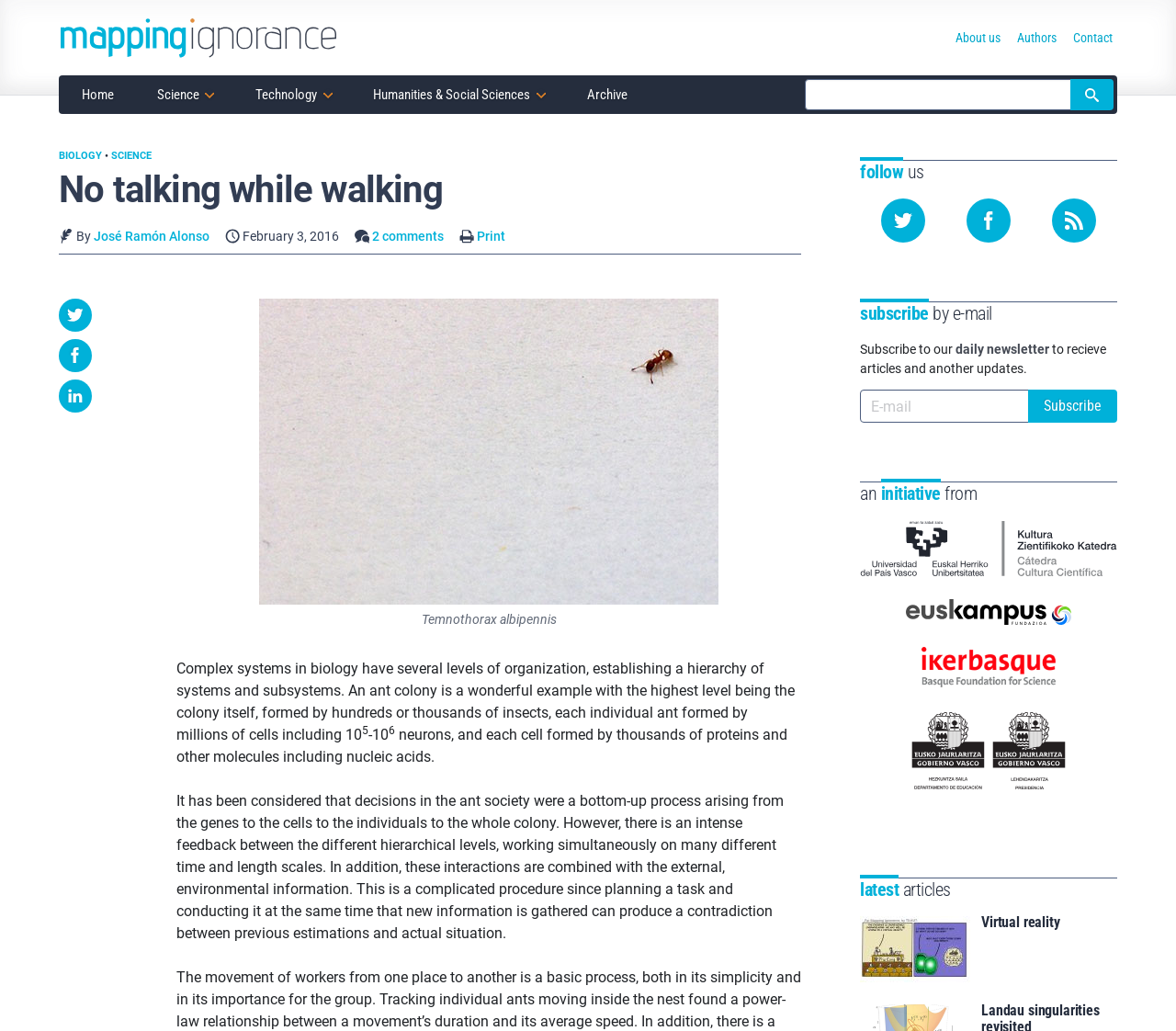Specify the bounding box coordinates of the area to click in order to follow the given instruction: "Subscribe to the daily newsletter."

[0.874, 0.378, 0.95, 0.41]